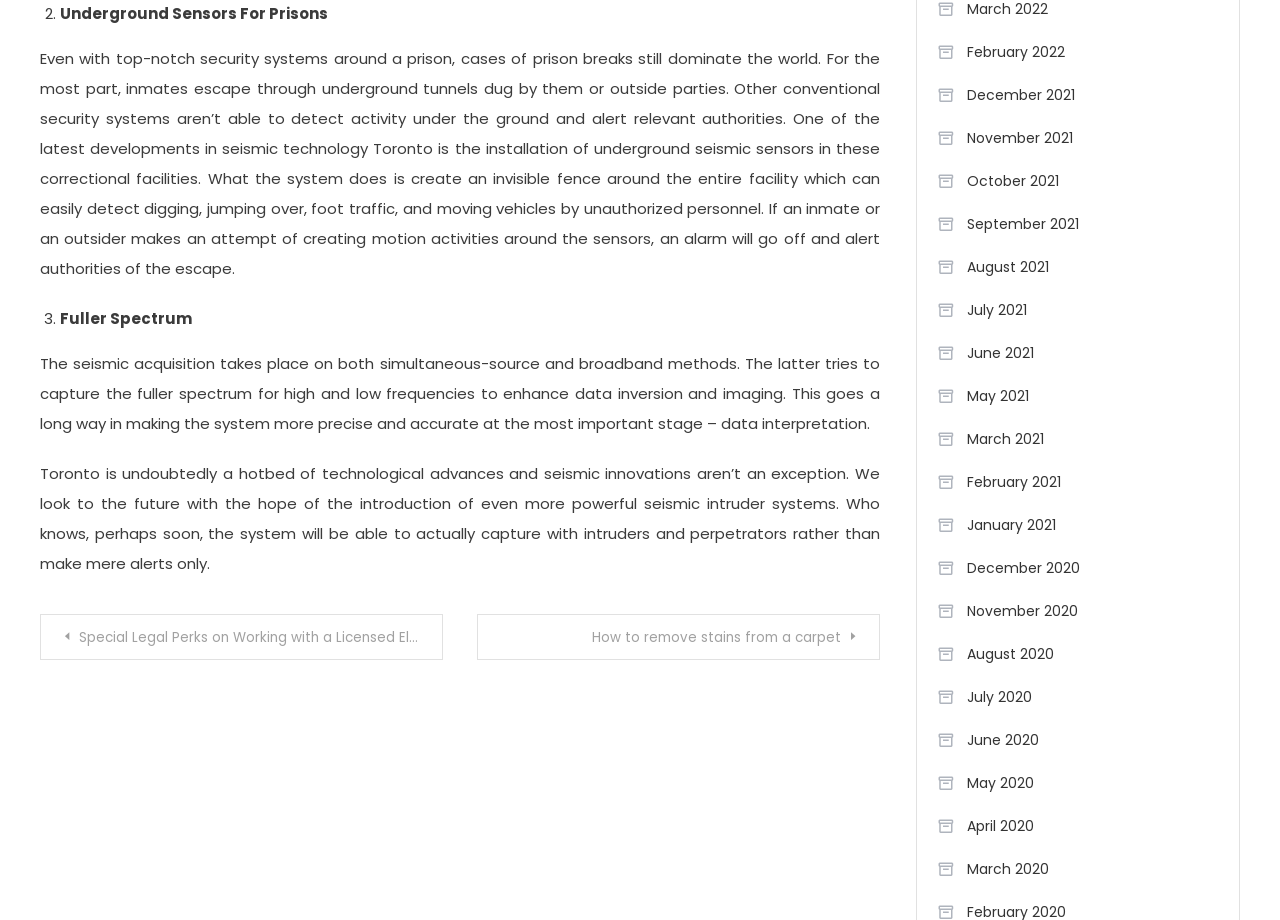Locate the bounding box coordinates of the area where you should click to accomplish the instruction: "Click on 'Posts' navigation".

[0.031, 0.667, 0.688, 0.716]